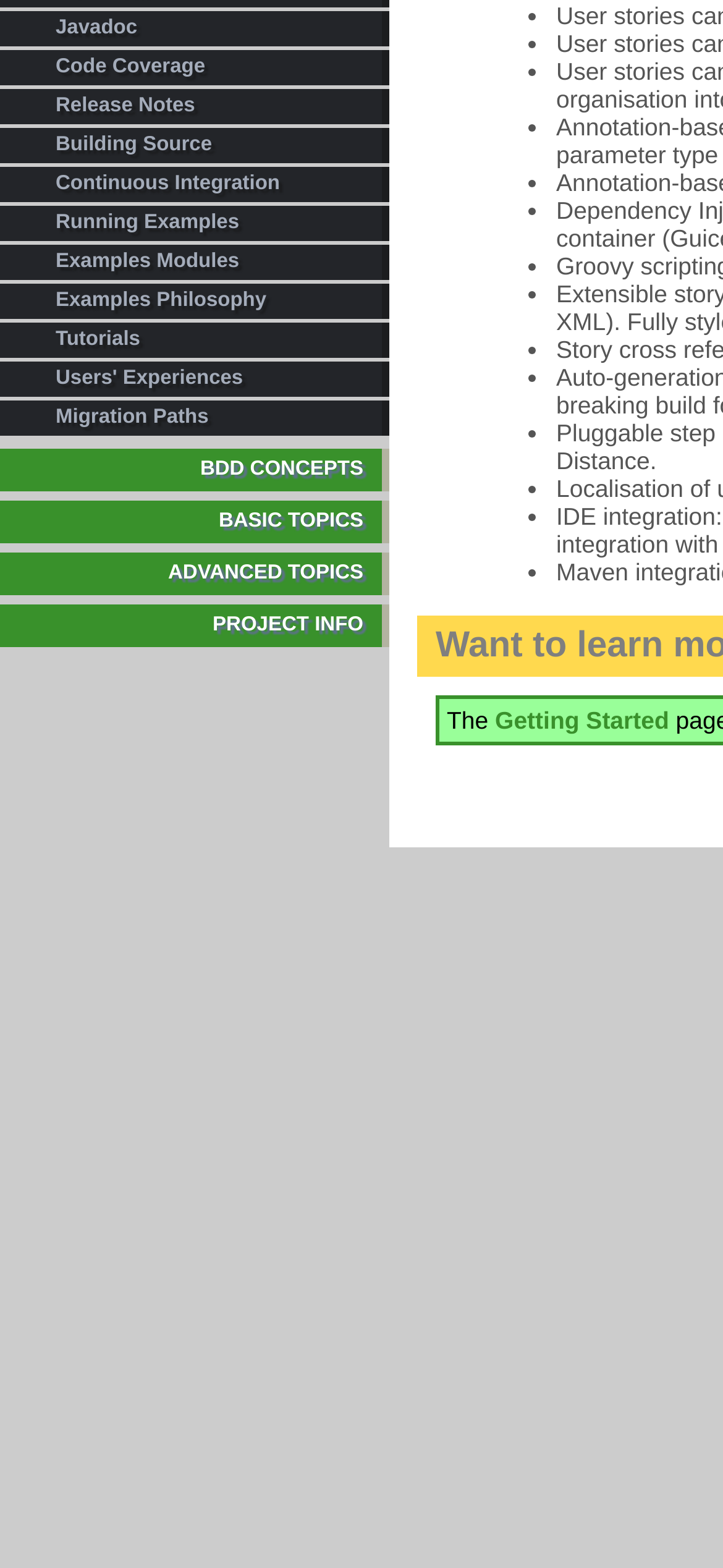Provide the bounding box coordinates of the HTML element this sentence describes: "More on BDD". The bounding box coordinates consist of four float numbers between 0 and 1, i.e., [left, top, right, bottom].

[0.0, 0.291, 0.538, 0.313]